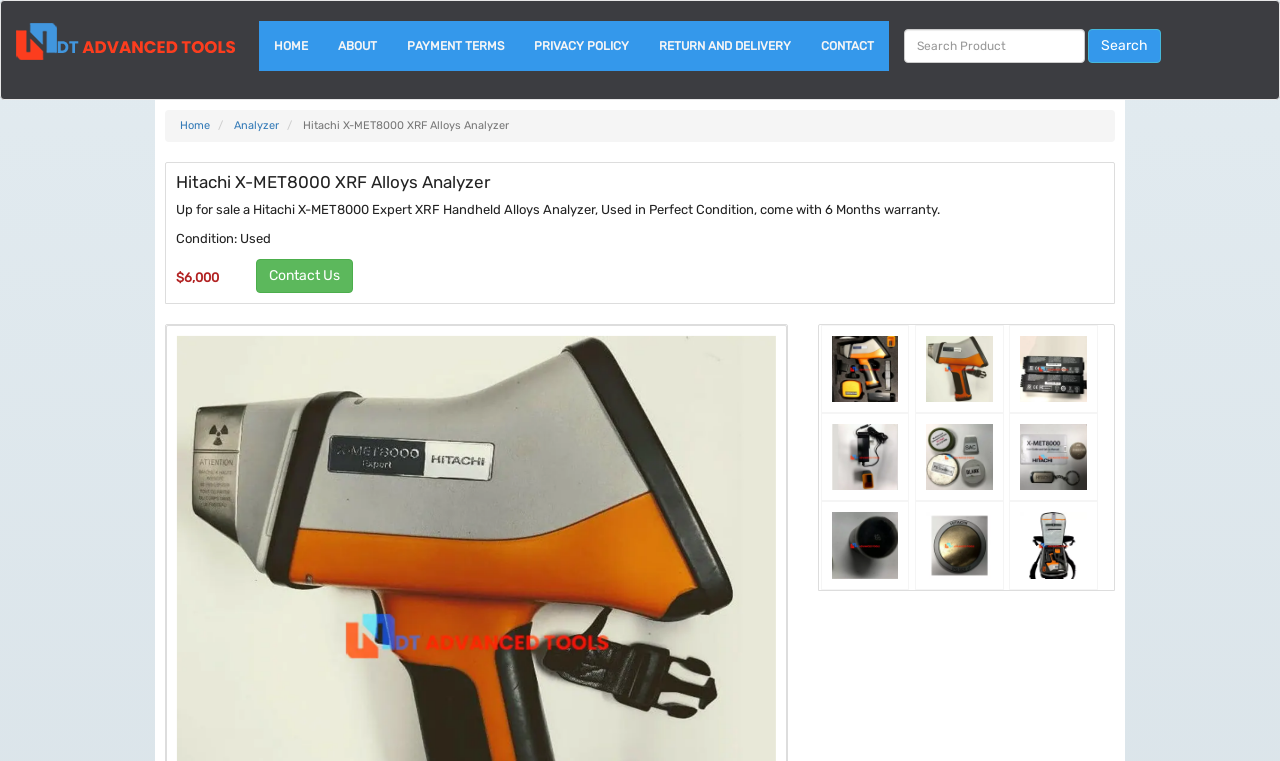What is the price of the Hitachi X-MET8000 XRF Alloys Analyzer?
Can you give a detailed and elaborate answer to the question?

The price of the Hitachi X-MET8000 XRF Alloys Analyzer is mentioned in the webpage as '$6,000', which is located at the coordinates [0.138, 0.354, 0.171, 0.374] and is a StaticText element.